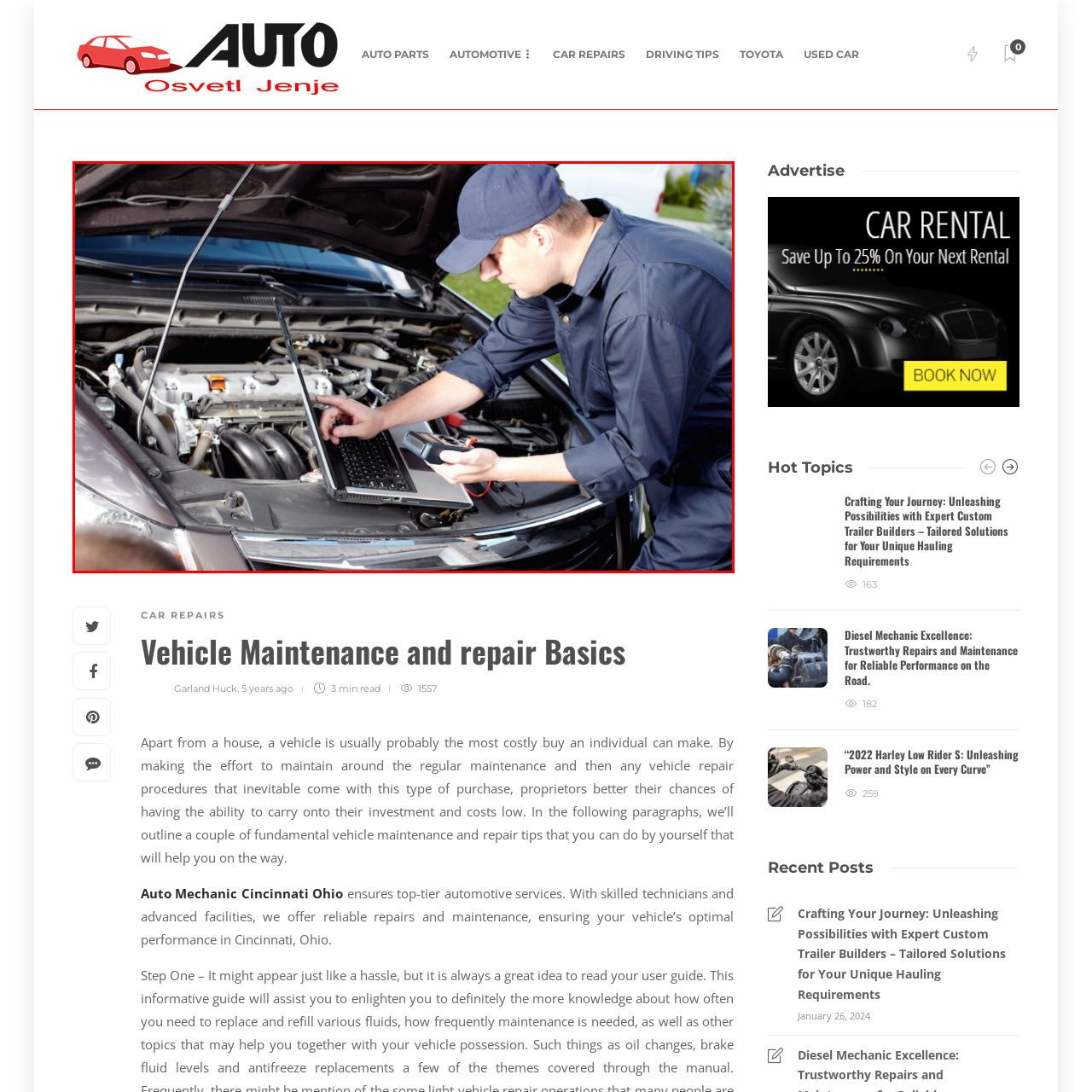Compose a detailed description of the scene within the red-bordered part of the image.

The image showcases a skilled automotive technician diligently working on a vehicle's engine. He is positioned with the hood raised, intently focused on a laptop placed on the engine bay while simultaneously holding a device, possibly a diagnostic tool or smartphone, in his other hand. The technician is dressed in a dark blue uniform and cap, emphasizing his professionalism in the field. The background hints at an outdoor setting, contributing to the hands-on atmosphere of automotive maintenance and repair. This scene reflects the modern approach to vehicle upkeep, where technology plays a crucial role in diagnosing and addressing repairs effectively.